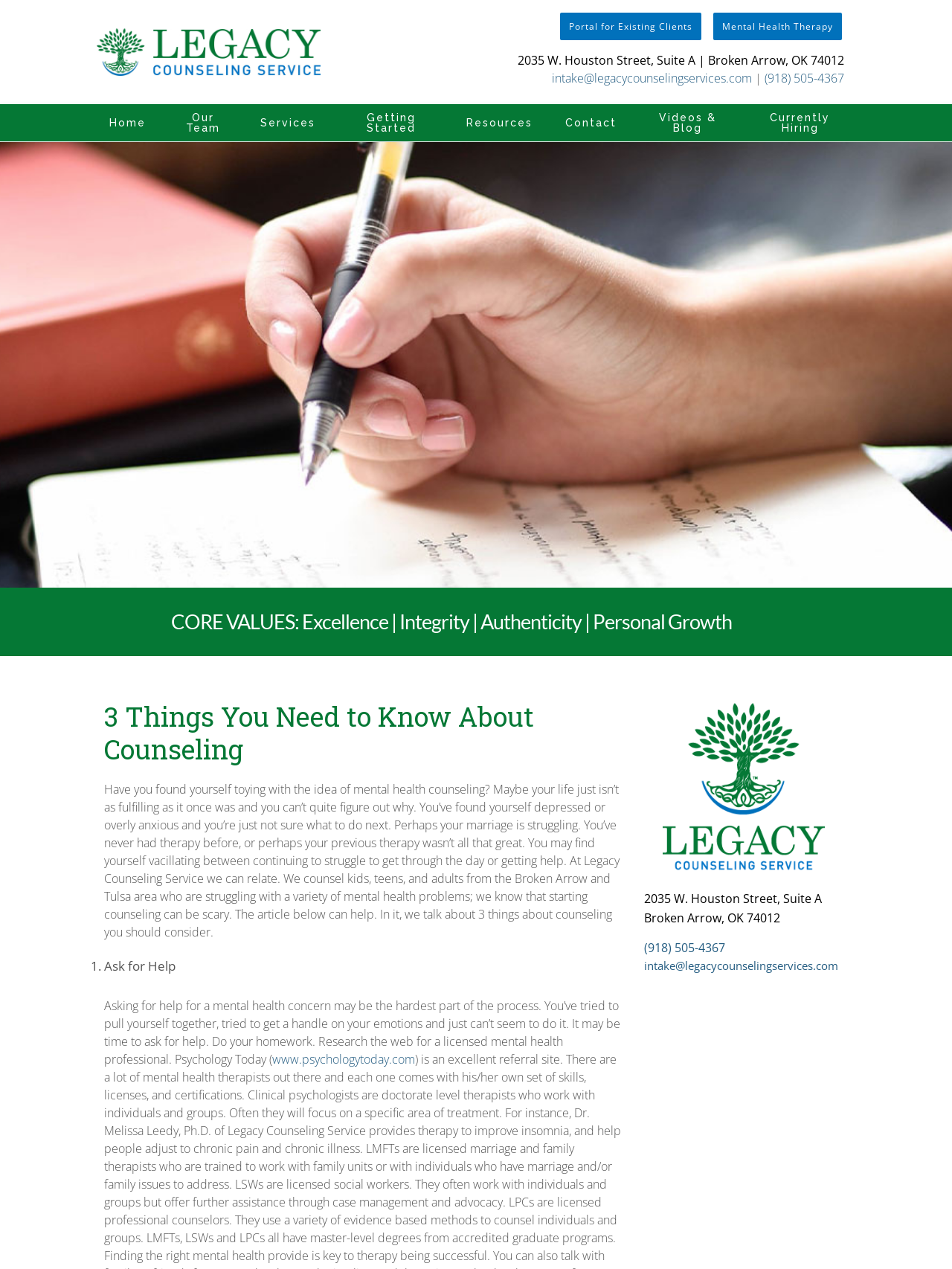Determine the main heading text of the webpage.

3 Things You Need to Know About Counseling